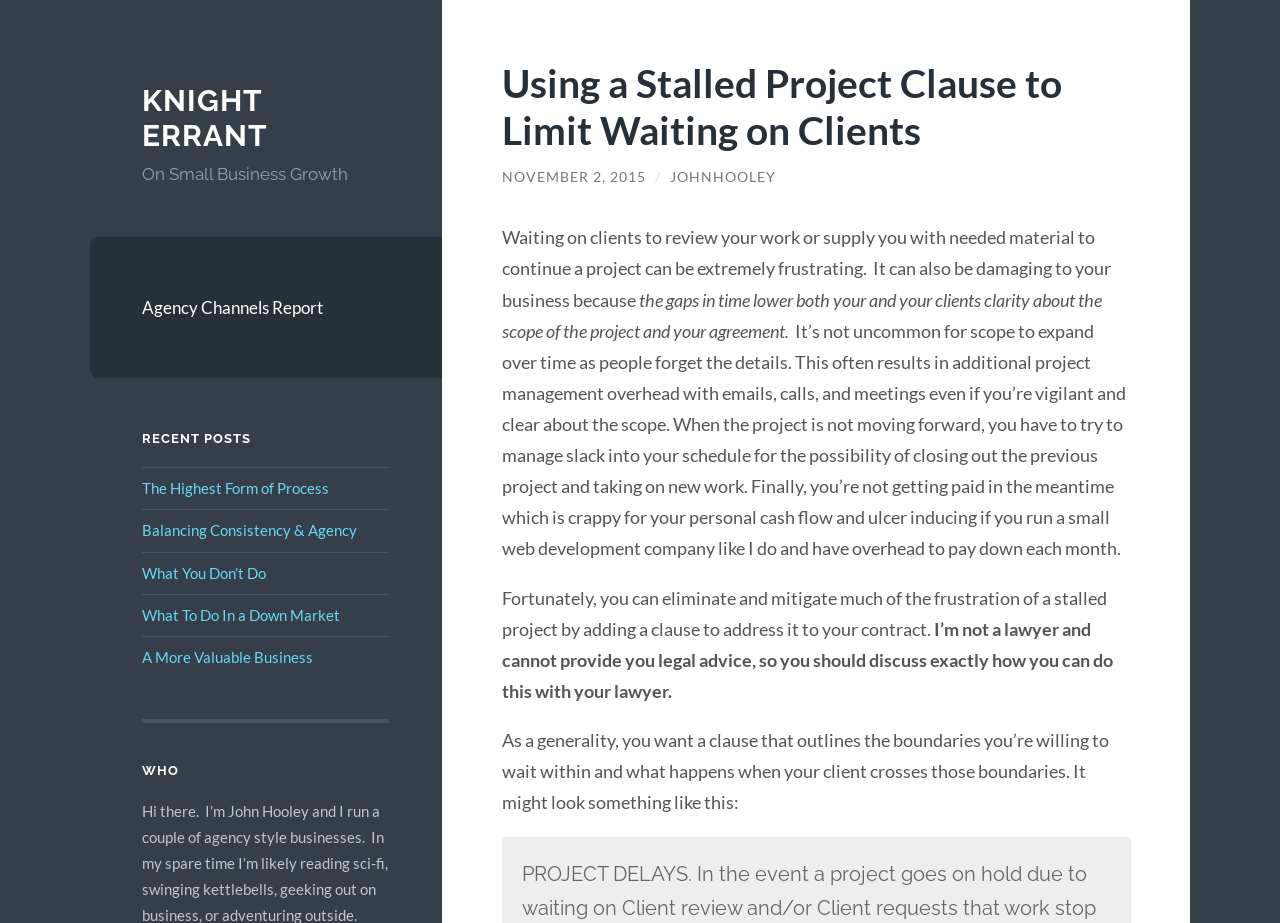Please find the bounding box coordinates of the clickable region needed to complete the following instruction: "Explore the recent post 'The Highest Form of Process'". The bounding box coordinates must consist of four float numbers between 0 and 1, i.e., [left, top, right, bottom].

[0.111, 0.519, 0.257, 0.538]